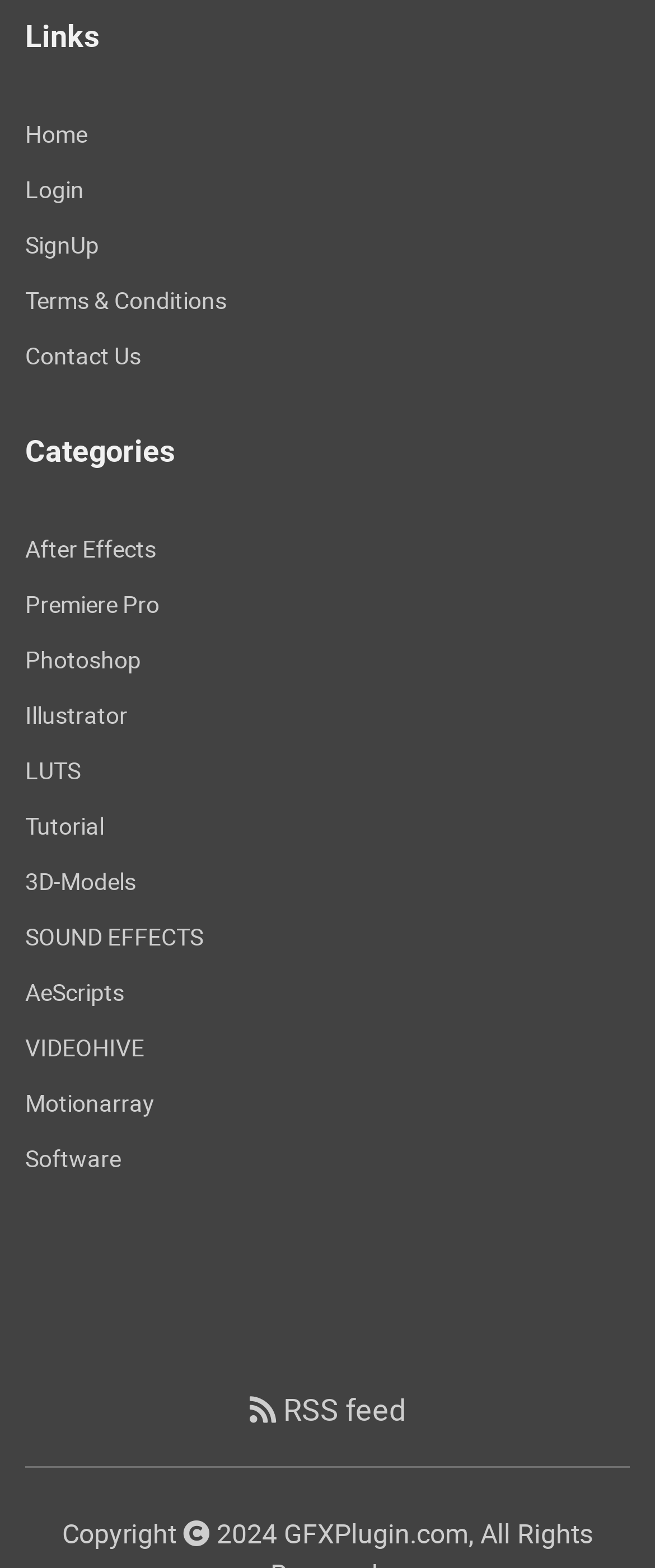Examine the image carefully and respond to the question with a detailed answer: 
What is the copyright information located at?

The copyright information is located at the bottom of the page because the 'Copyright' static text element has a bounding box coordinate of [0.095, 0.966, 0.279, 0.989], which indicates that it is located at the bottom of the page.